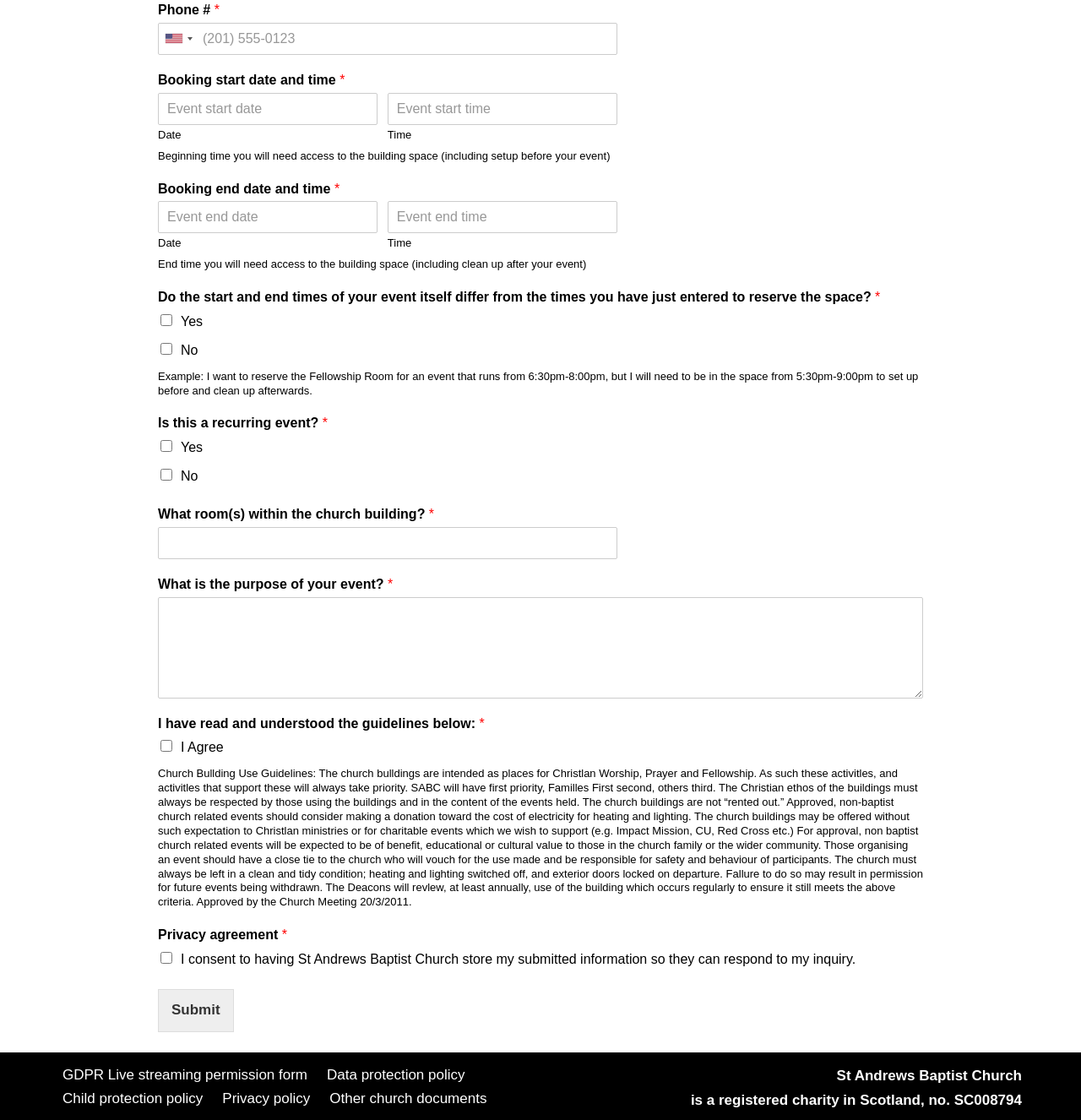Provide the bounding box coordinates, formatted as (top-left x, top-left y, bottom-right x, bottom-right y), with all values being floating point numbers between 0 and 1. Identify the bounding box of the UI element that matches the description: Privacy policy

[0.206, 0.97, 0.287, 0.991]